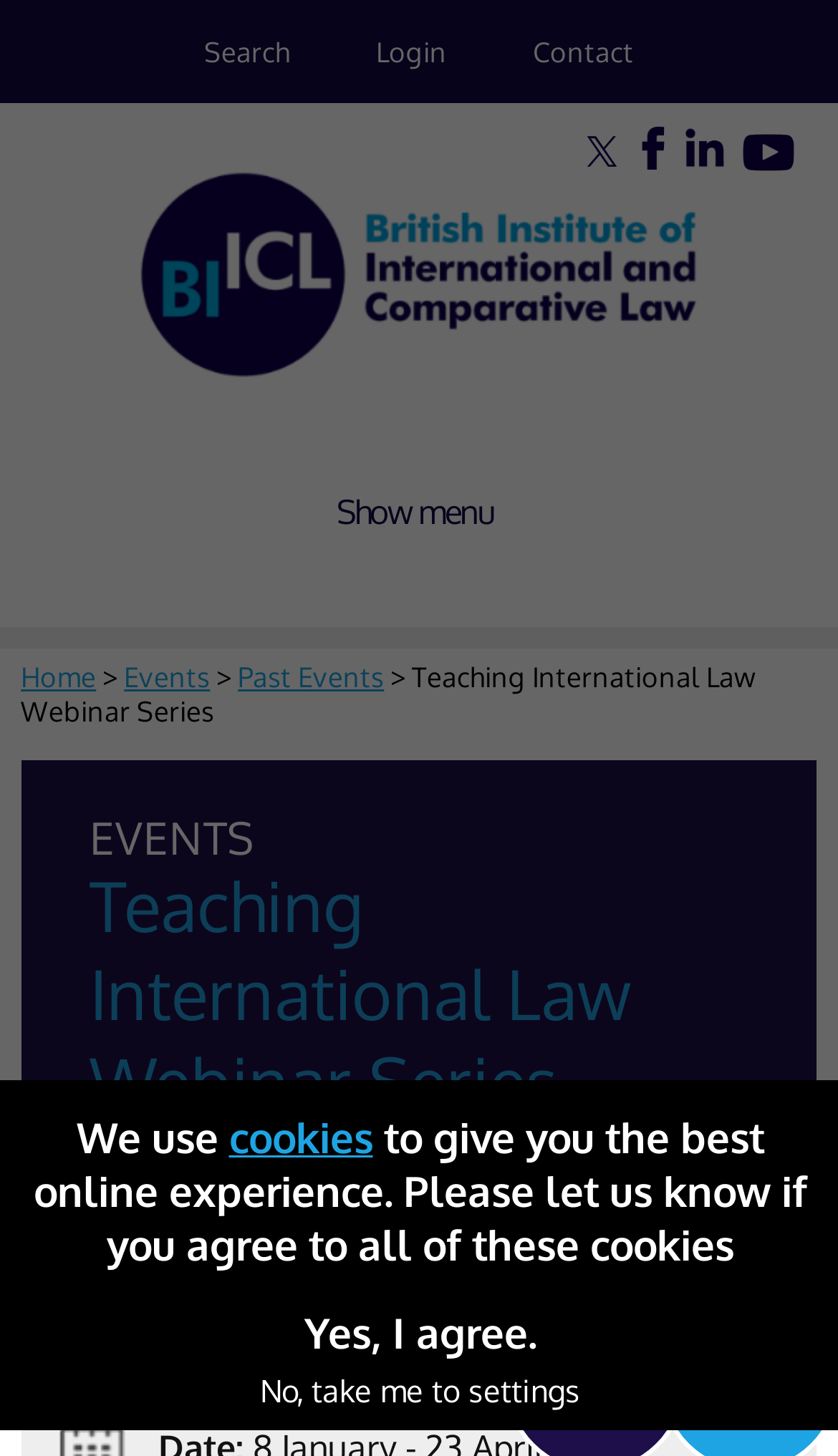Reply to the question with a single word or phrase:
How many links are in the footer section?

3